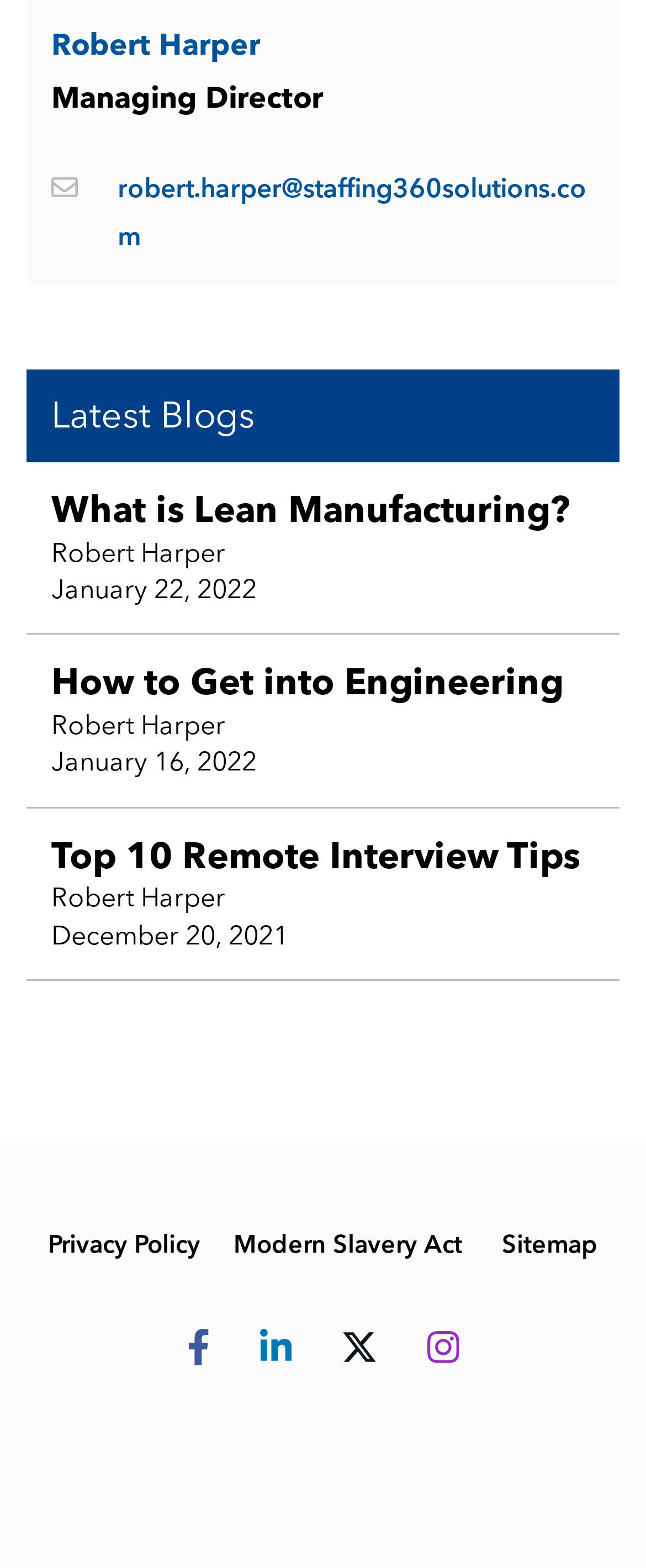Find the bounding box coordinates of the area to click in order to follow the instruction: "Read the latest blog on Lean Manufacturing".

[0.041, 0.295, 0.959, 0.405]